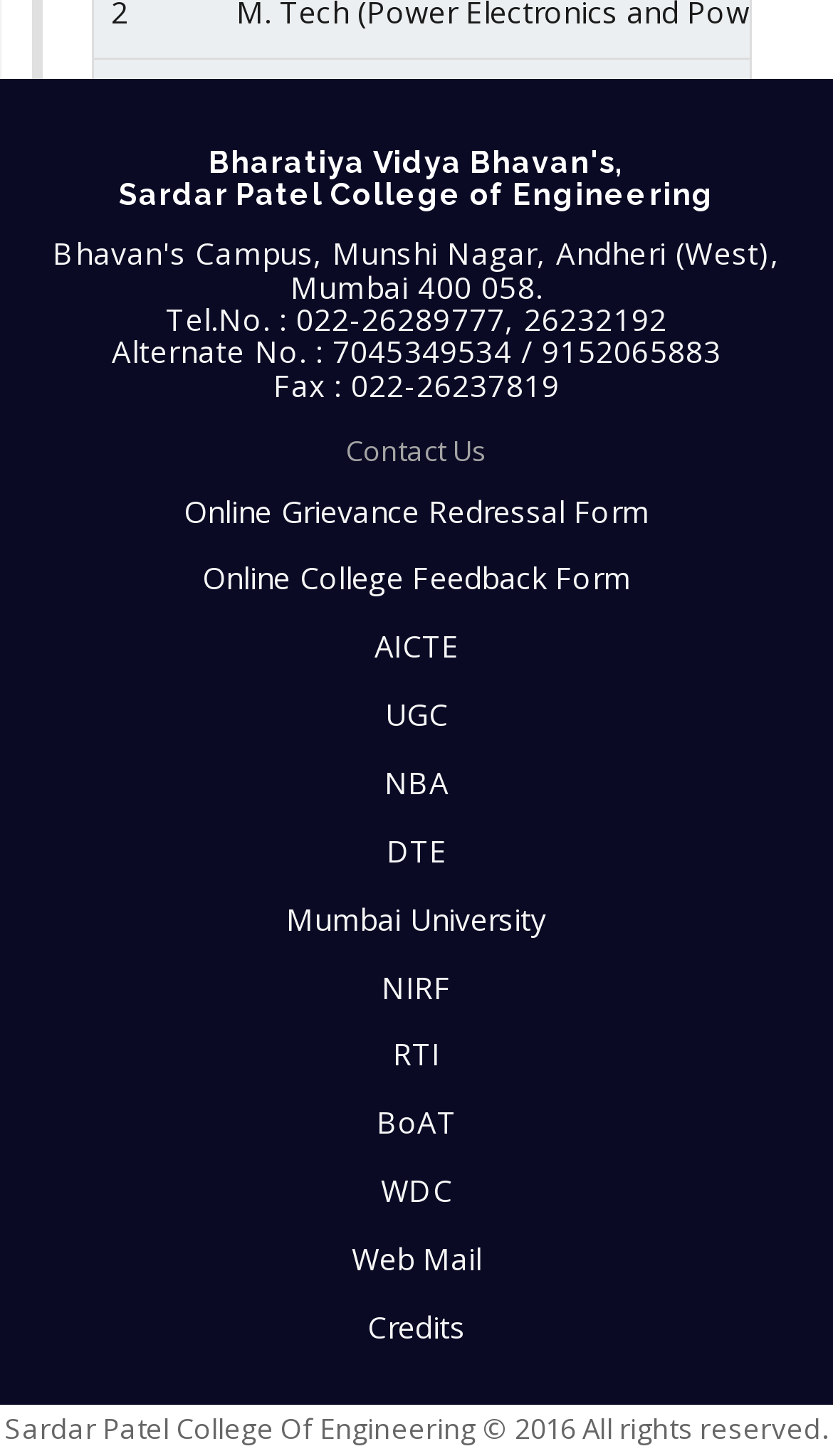Locate the bounding box coordinates of the area you need to click to fulfill this instruction: 'go to AICTE'. The coordinates must be in the form of four float numbers ranging from 0 to 1: [left, top, right, bottom].

[0.038, 0.421, 0.962, 0.468]